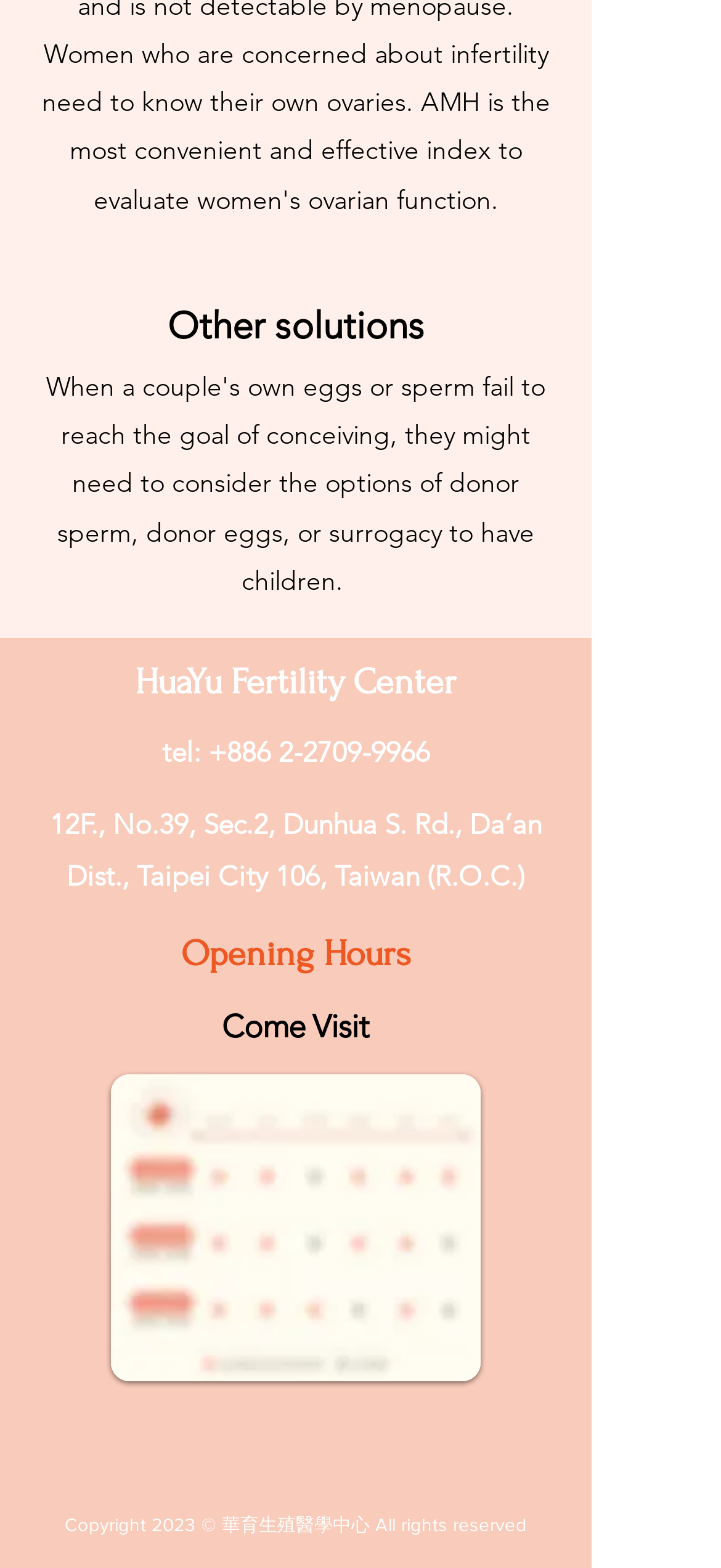Provide a short answer using a single word or phrase for the following question: 
What is the address of the fertility center?

12F., No.39, Sec.2, Dunhua S. Rd., Da’an Dist., Taipei City 106, Taiwan (R.O.C.)